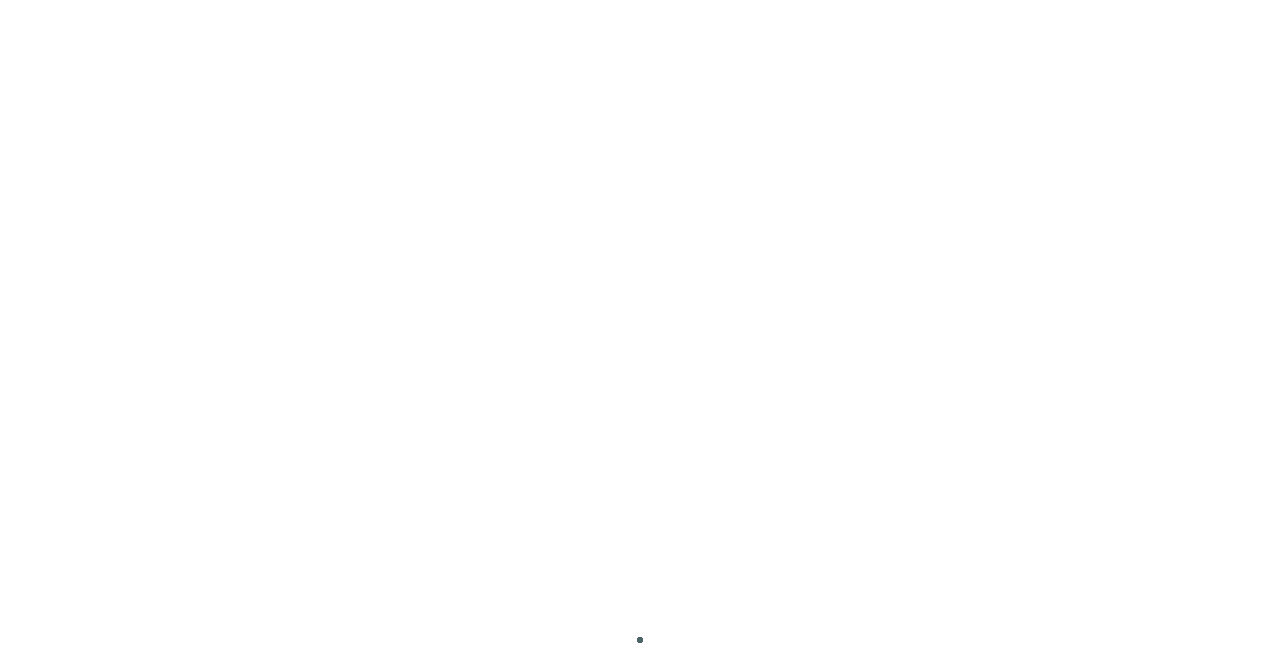Please provide the bounding box coordinates in the format (top-left x, top-left y, bottom-right x, bottom-right y). Remember, all values are floating point numbers between 0 and 1. What is the bounding box coordinate of the region described as: HR SERVICES

[0.282, 0.244, 0.372, 0.281]